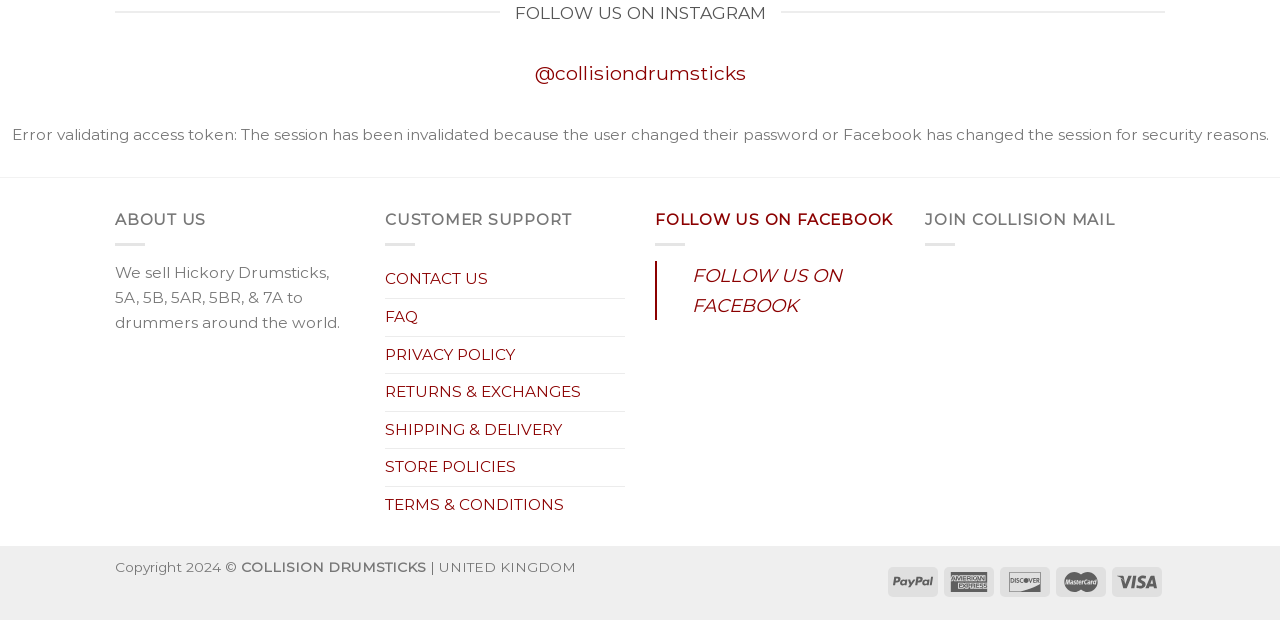What is the error message displayed on the webpage?
Use the image to answer the question with a single word or phrase.

Error validating access token